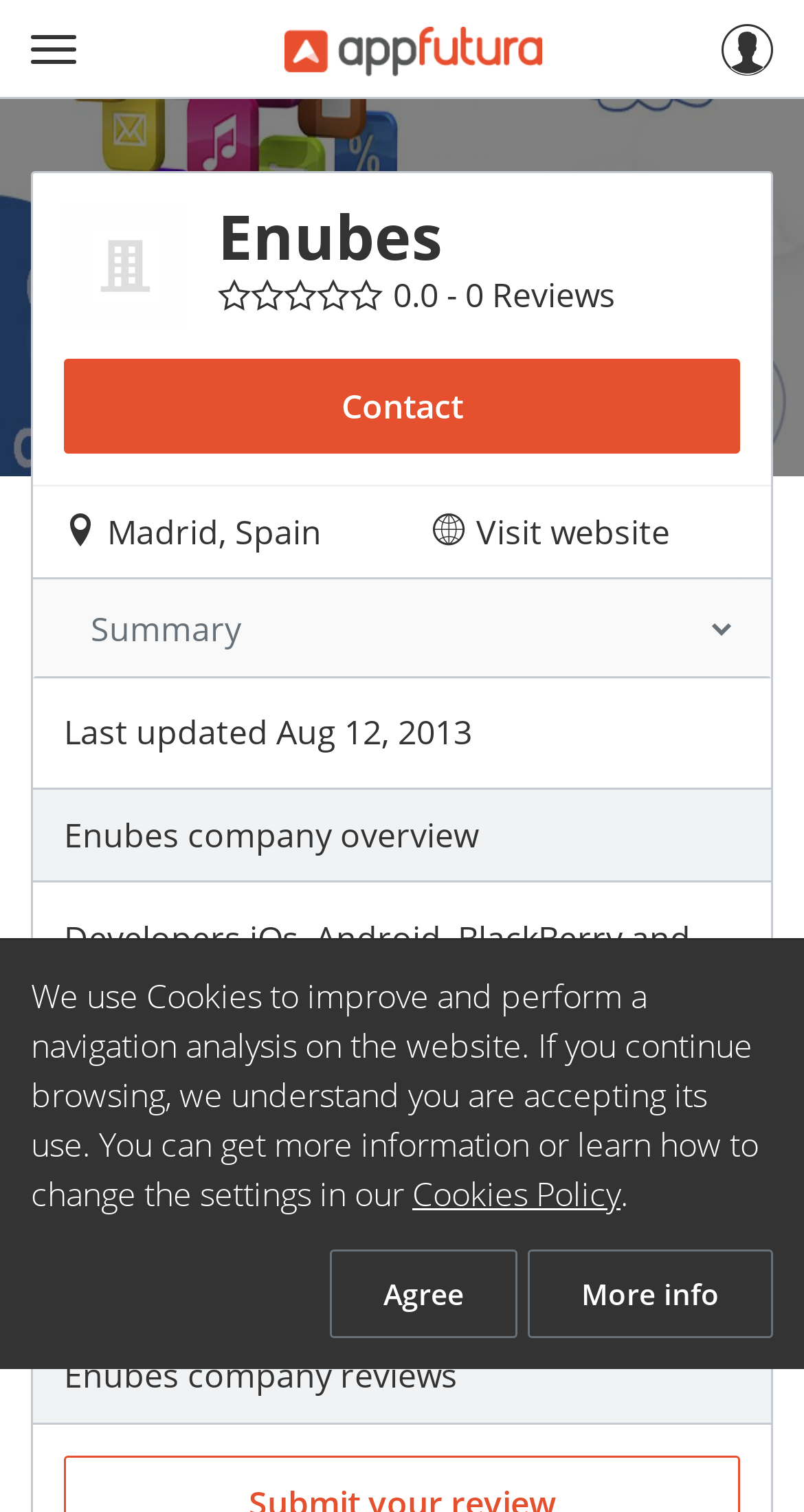How many reviews does the company have?
Answer the question with a single word or phrase by looking at the picture.

0